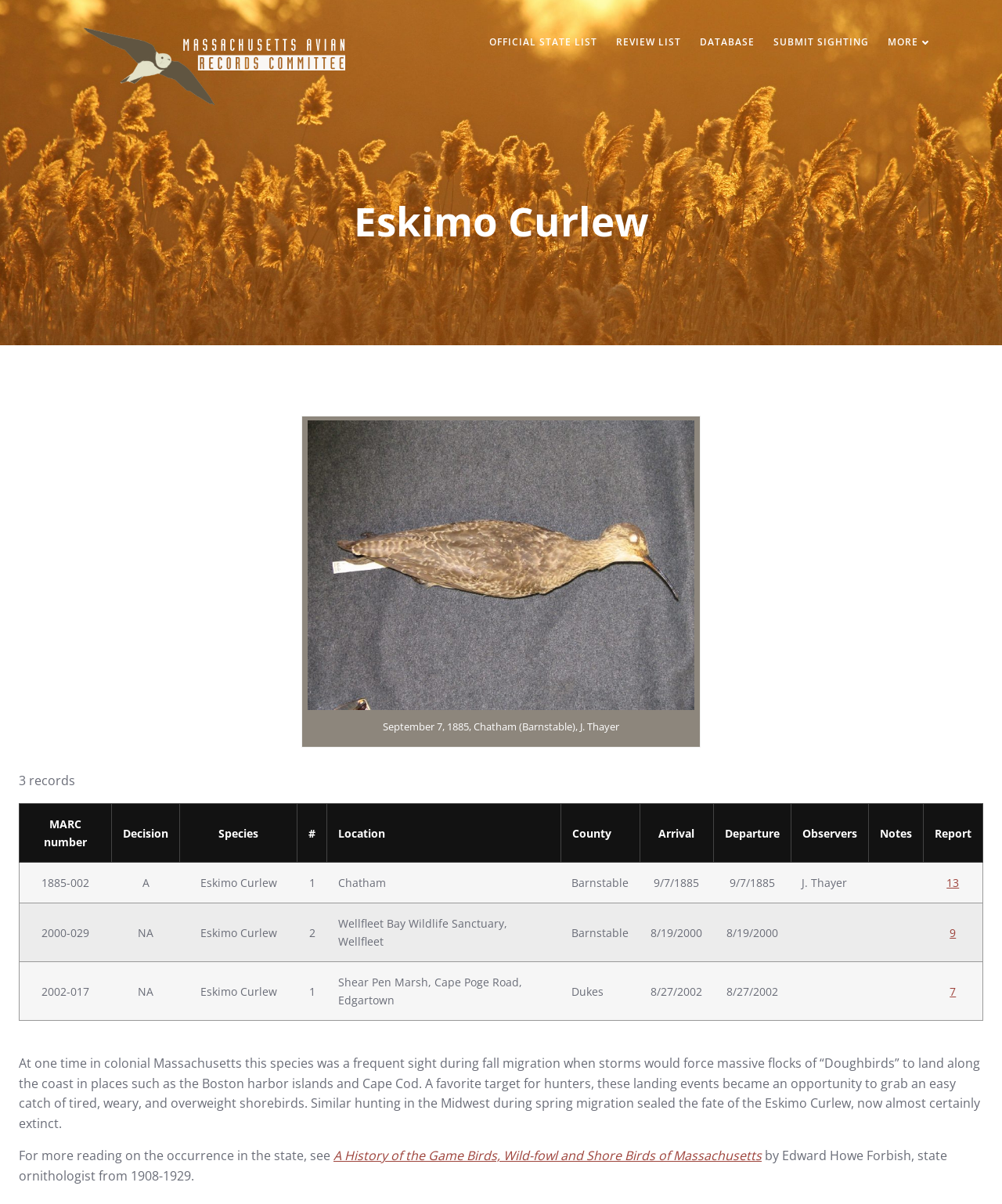Please identify the bounding box coordinates of the area that needs to be clicked to fulfill the following instruction: "View the Eskimo Curlew image."

[0.307, 0.349, 0.693, 0.59]